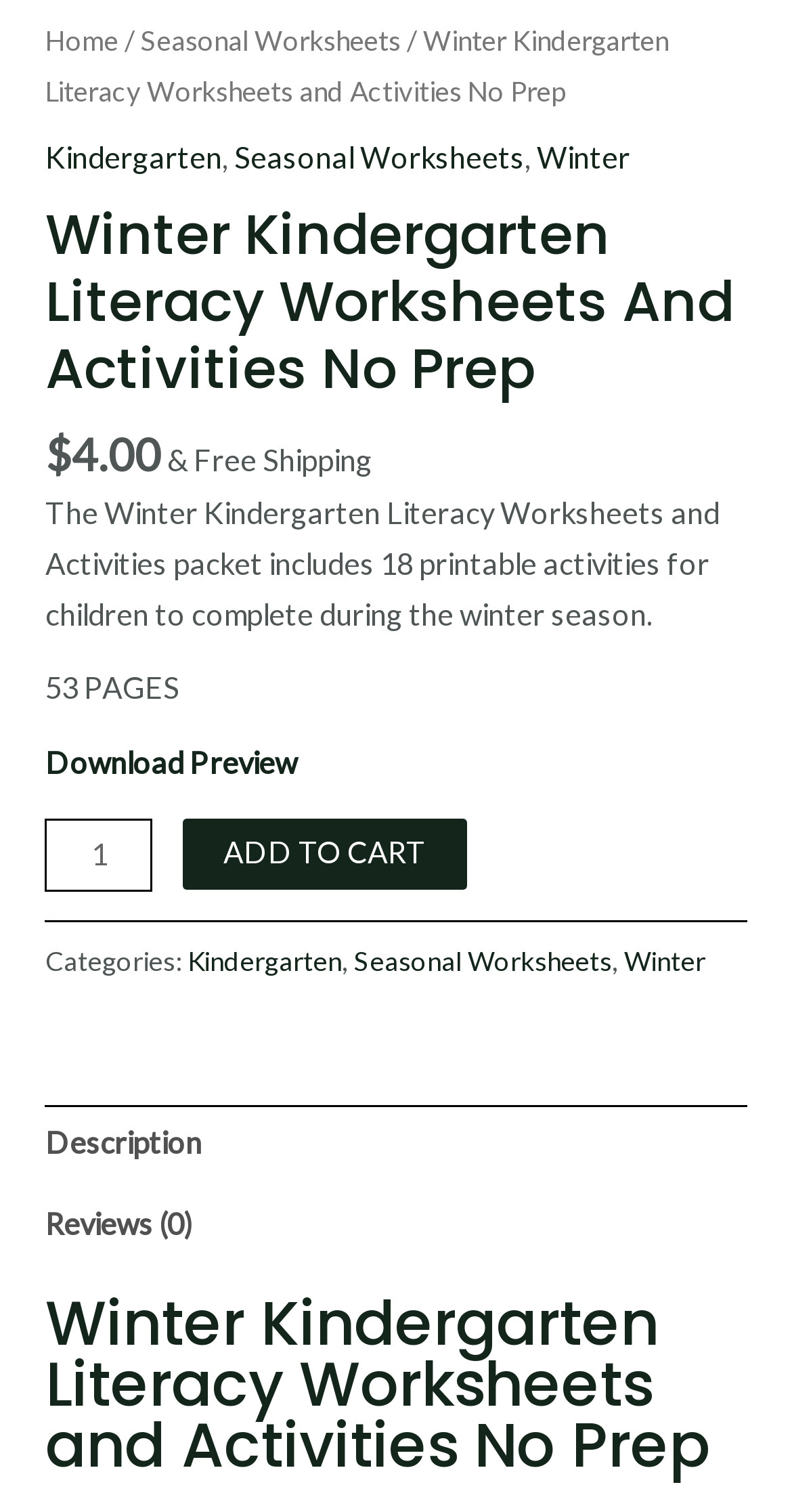Please specify the bounding box coordinates for the clickable region that will help you carry out the instruction: "Select the 'Description' tab".

[0.058, 0.731, 0.942, 0.784]